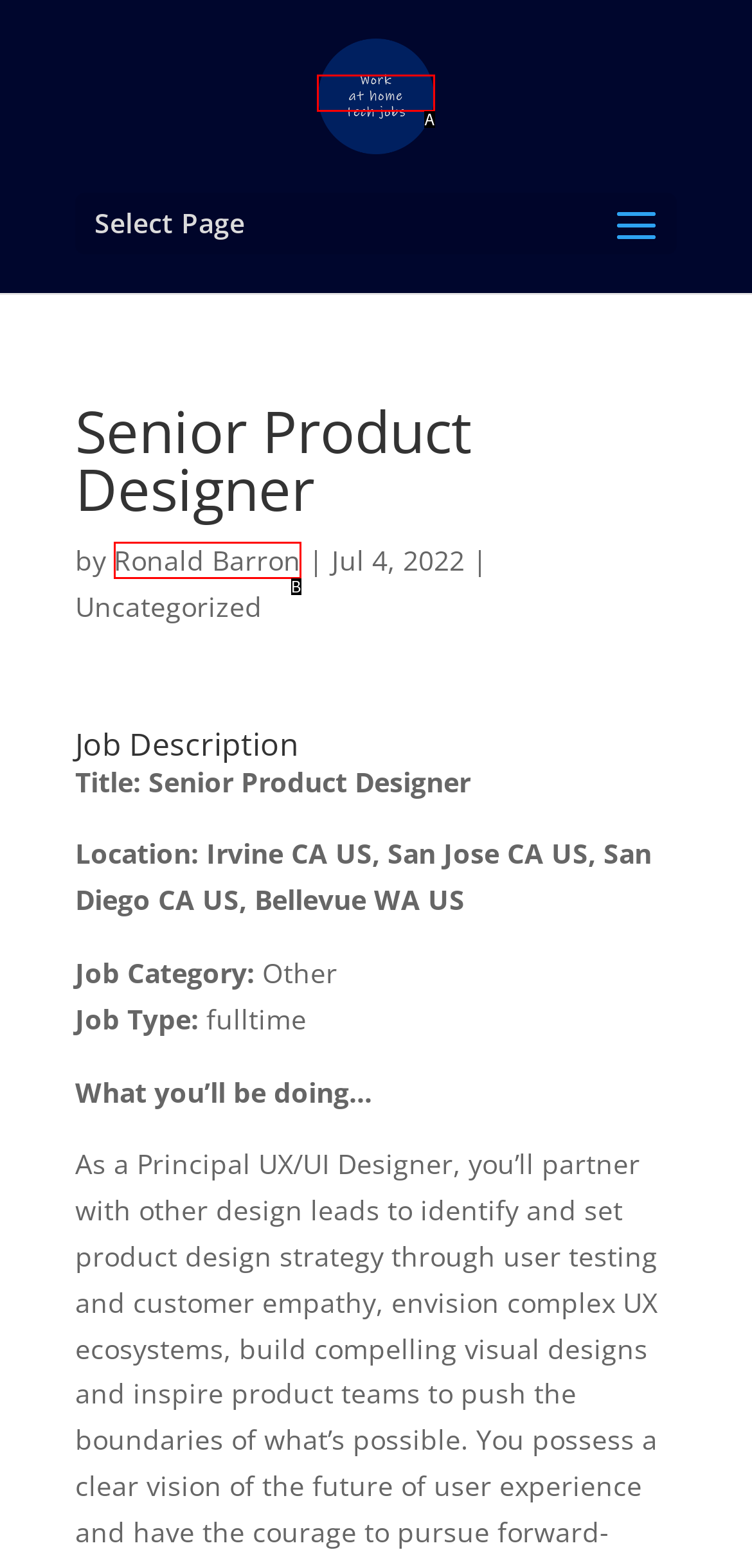Find the option that best fits the description: alt="Work At Home Tech Jobs". Answer with the letter of the option.

A